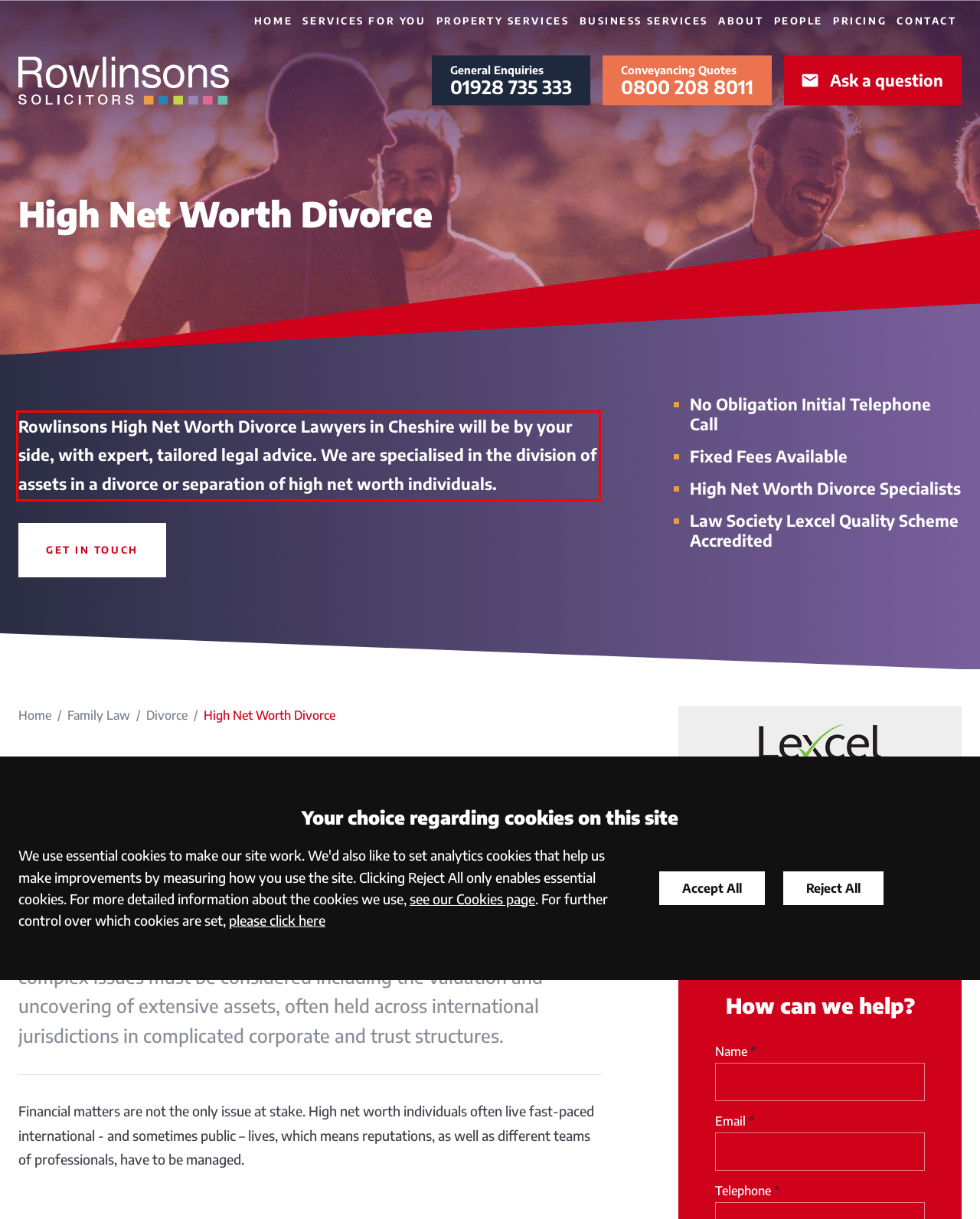You have a screenshot of a webpage with a UI element highlighted by a red bounding box. Use OCR to obtain the text within this highlighted area.

Rowlinsons High Net Worth Divorce Lawyers in Cheshire will be by your side, with expert, tailored legal advice. We are specialised in the division of assets in a divorce or separation of high net worth individuals.